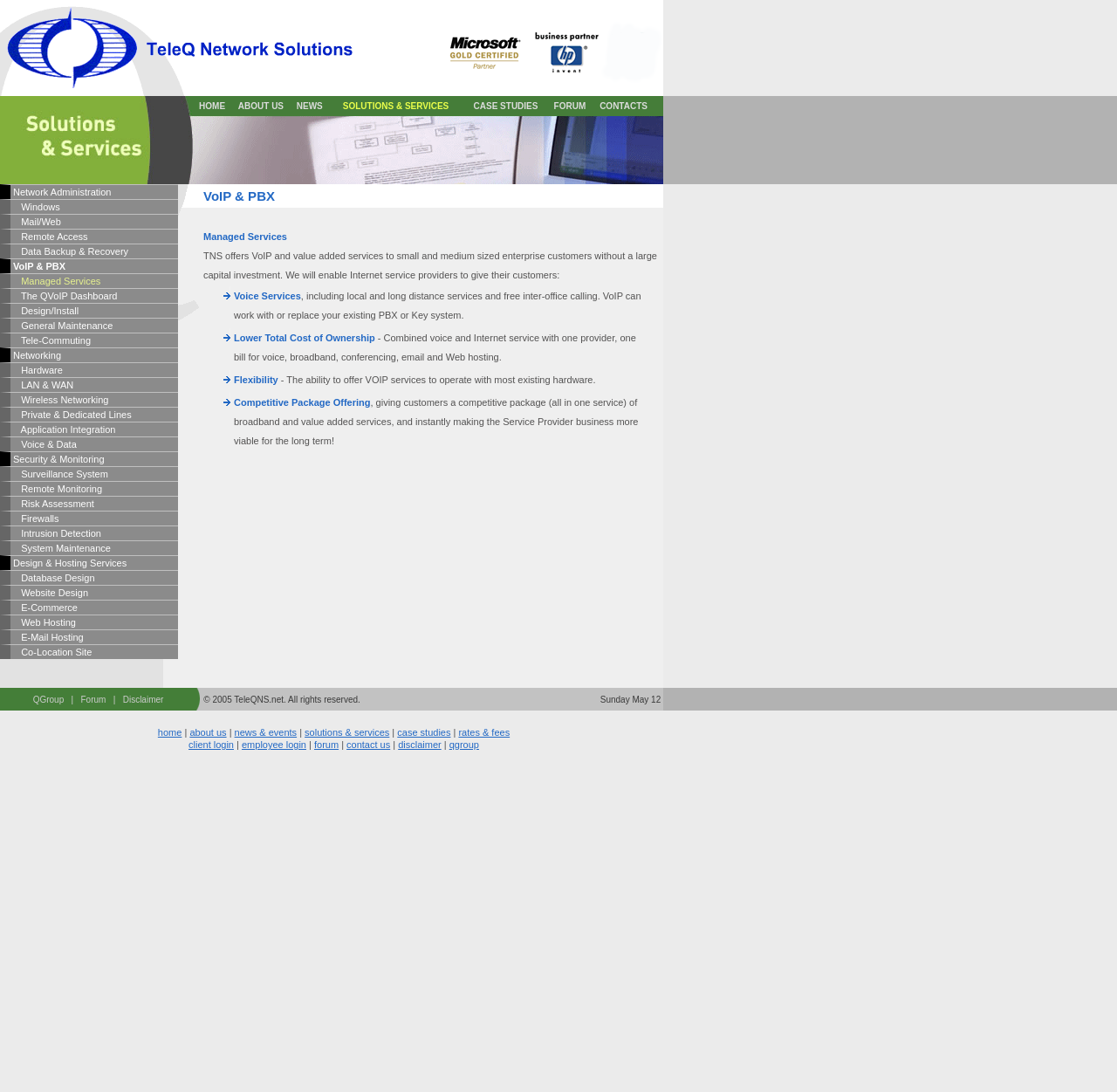Please predict the bounding box coordinates (top-left x, top-left y, bottom-right x, bottom-right y) for the UI element in the screenshot that fits the description: Security & Monitoring

[0.0, 0.413, 0.159, 0.427]